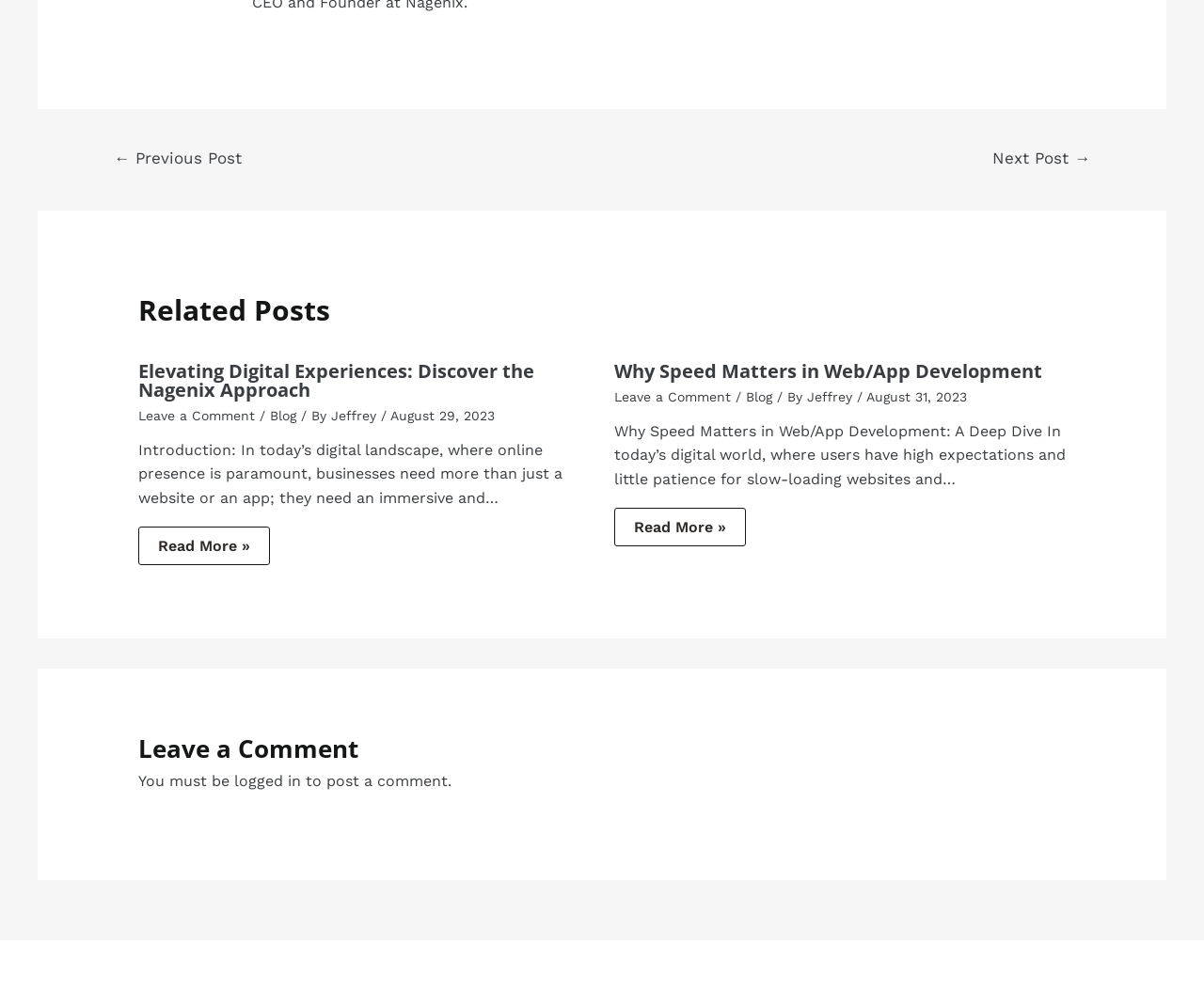Predict the bounding box of the UI element based on the description: "About the team". The coordinates should be four float numbers between 0 and 1, formatted as [left, top, right, bottom].

None